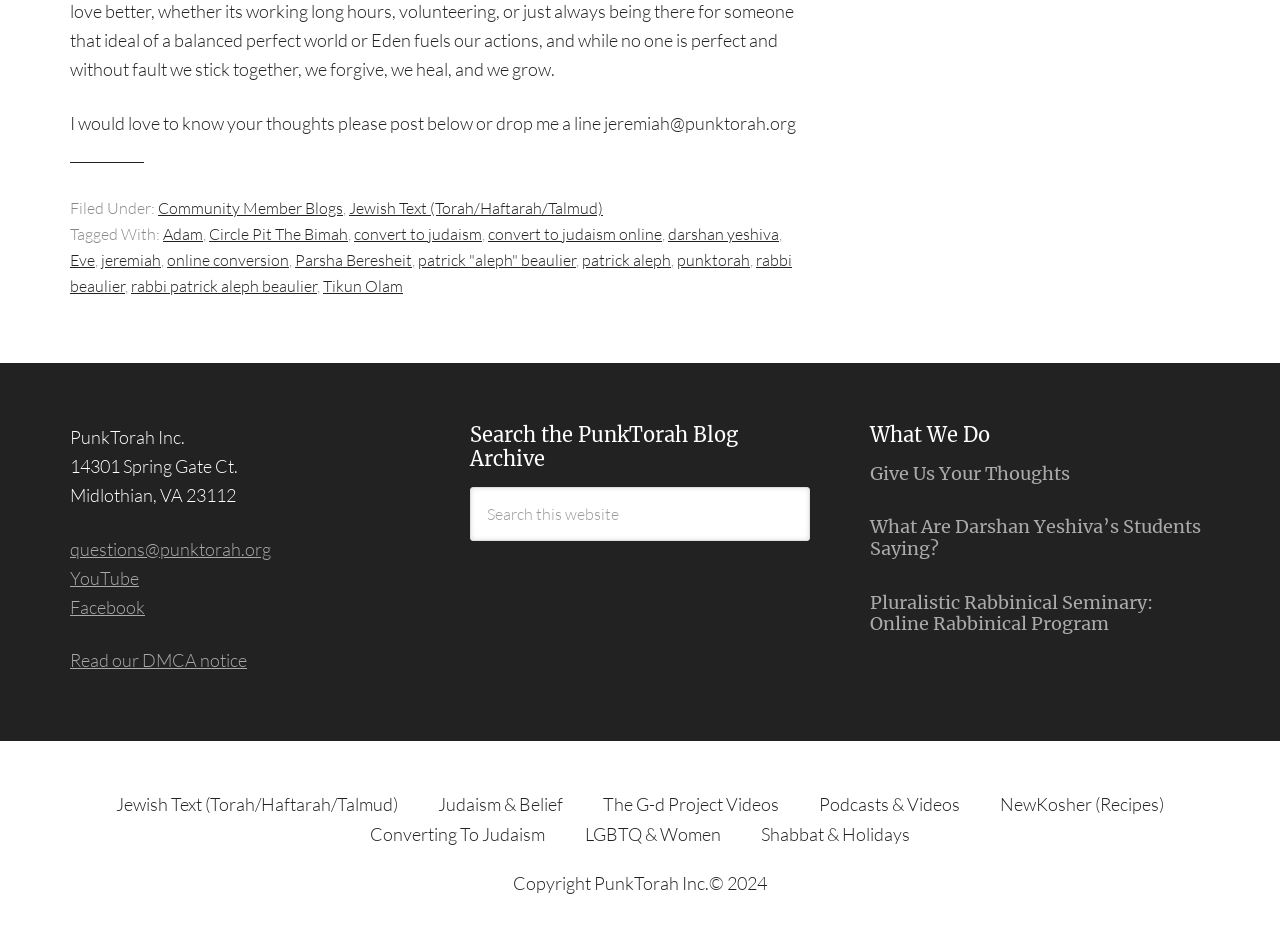Kindly determine the bounding box coordinates of the area that needs to be clicked to fulfill this instruction: "Search the PunkTorah Blog Archive".

[0.367, 0.447, 0.633, 0.498]